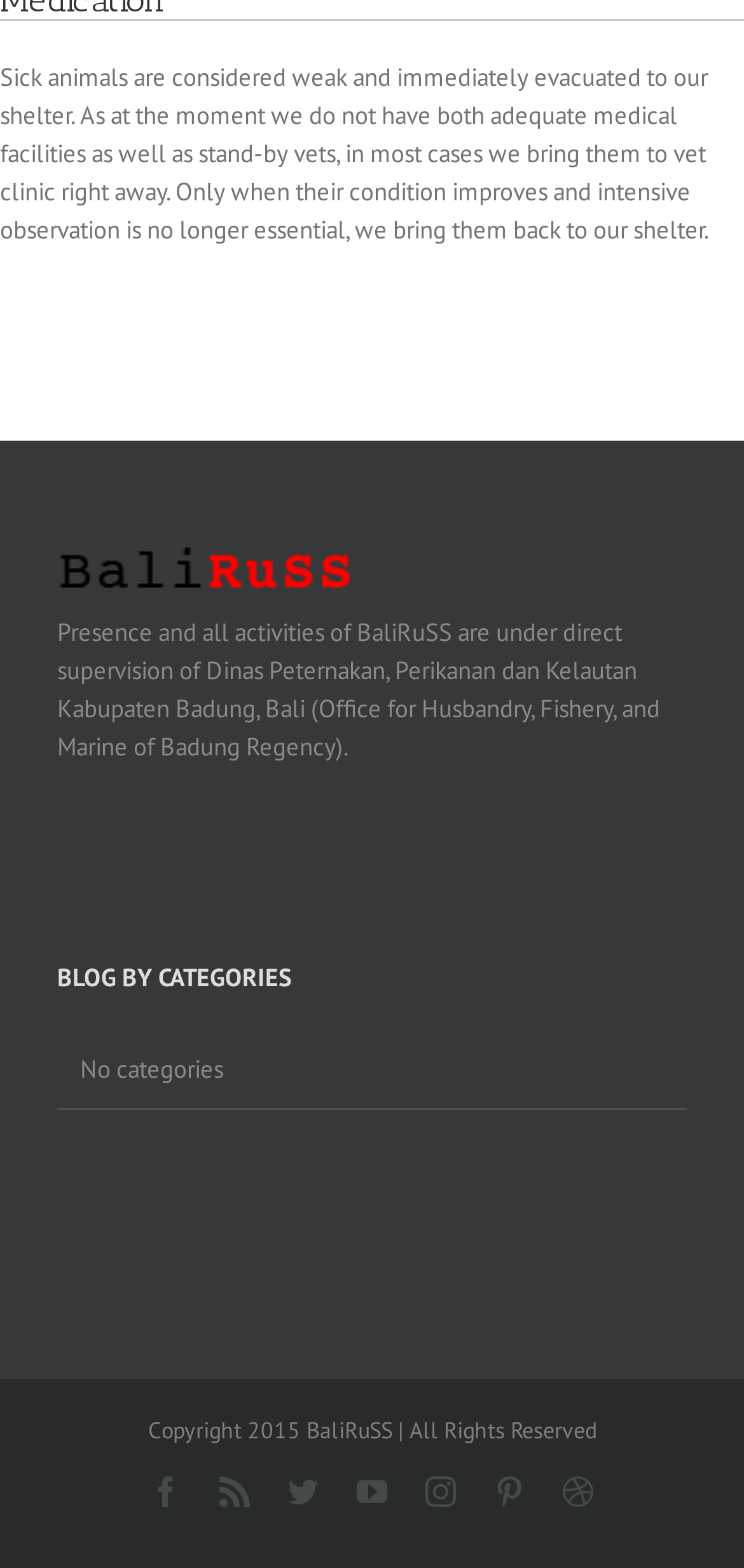What is the condition of sick animals?
Using the image as a reference, deliver a detailed and thorough answer to the question.

According to the text, 'Sick animals are considered weak and immediately evacuated to our shelter.' This implies that the condition of sick animals is weak.